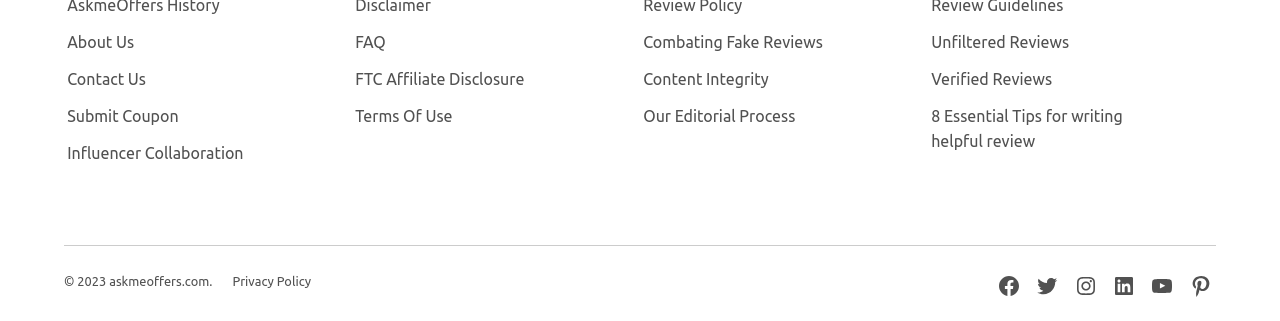Using the information in the image, give a detailed answer to the following question: What is the copyright year of the website?

The copyright year can be found at the bottom of the webpage, where it says '© 2023 askmeoffers.com.'